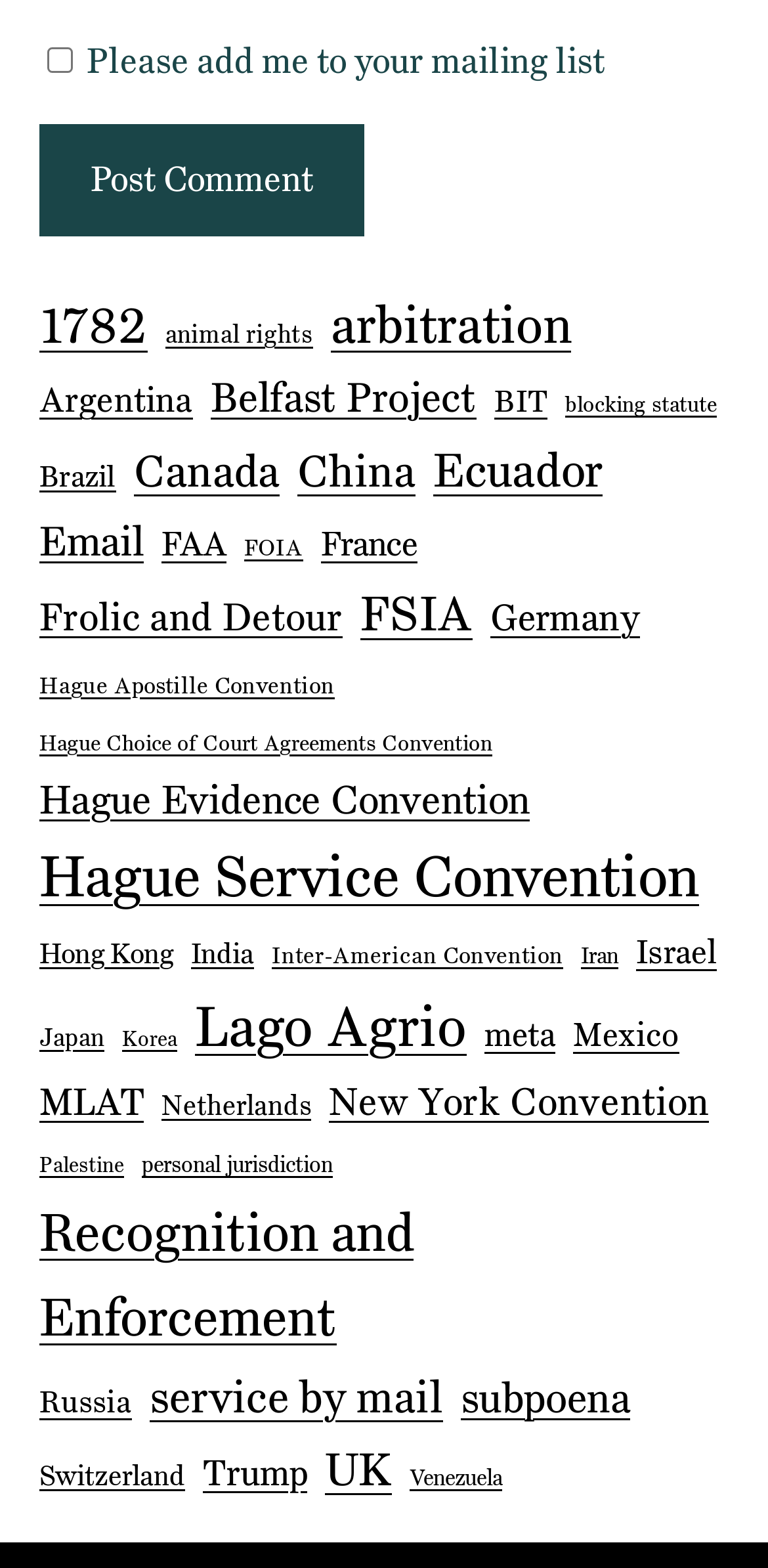Respond concisely with one word or phrase to the following query:
How many items are related to 'Hague Service Convention'?

427